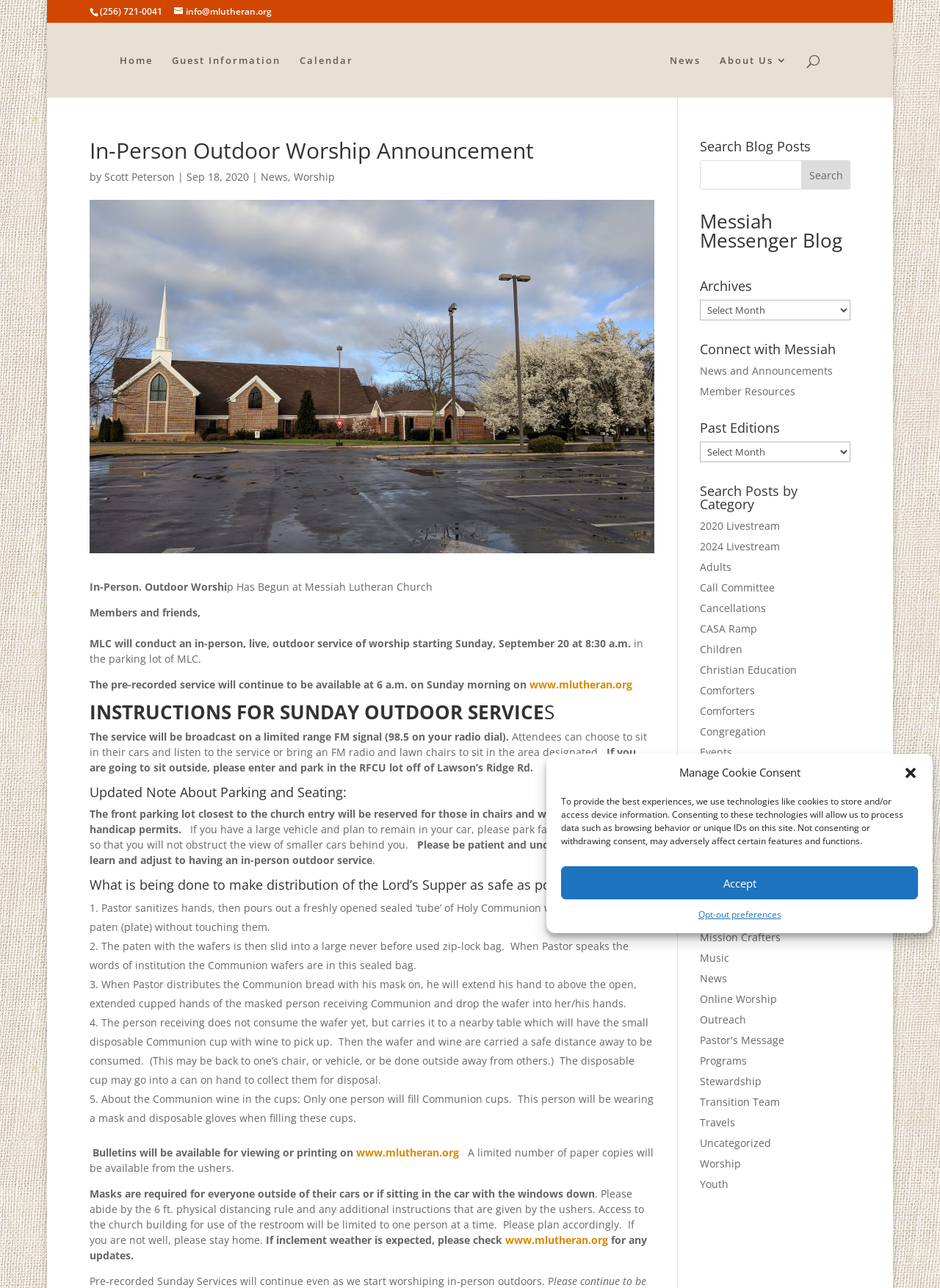Ascertain the bounding box coordinates for the UI element detailed here: "name="s" placeholder="Search …" title="Search for:"". The coordinates should be provided as [left, top, right, bottom] with each value being a float between 0 and 1.

[0.153, 0.017, 0.882, 0.019]